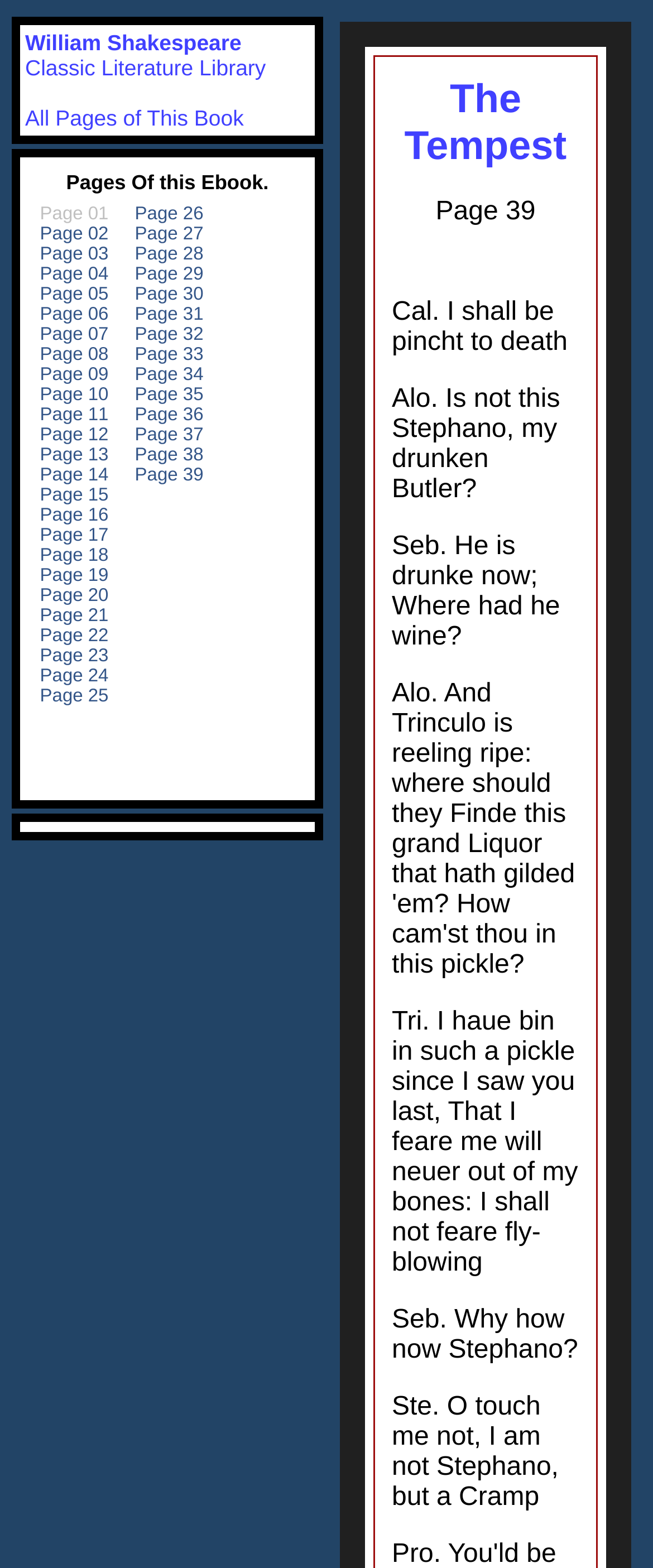Provide the bounding box coordinates for the UI element that is described by this text: "William Shakespeare". The coordinates should be in the form of four float numbers between 0 and 1: [left, top, right, bottom].

[0.038, 0.019, 0.37, 0.035]